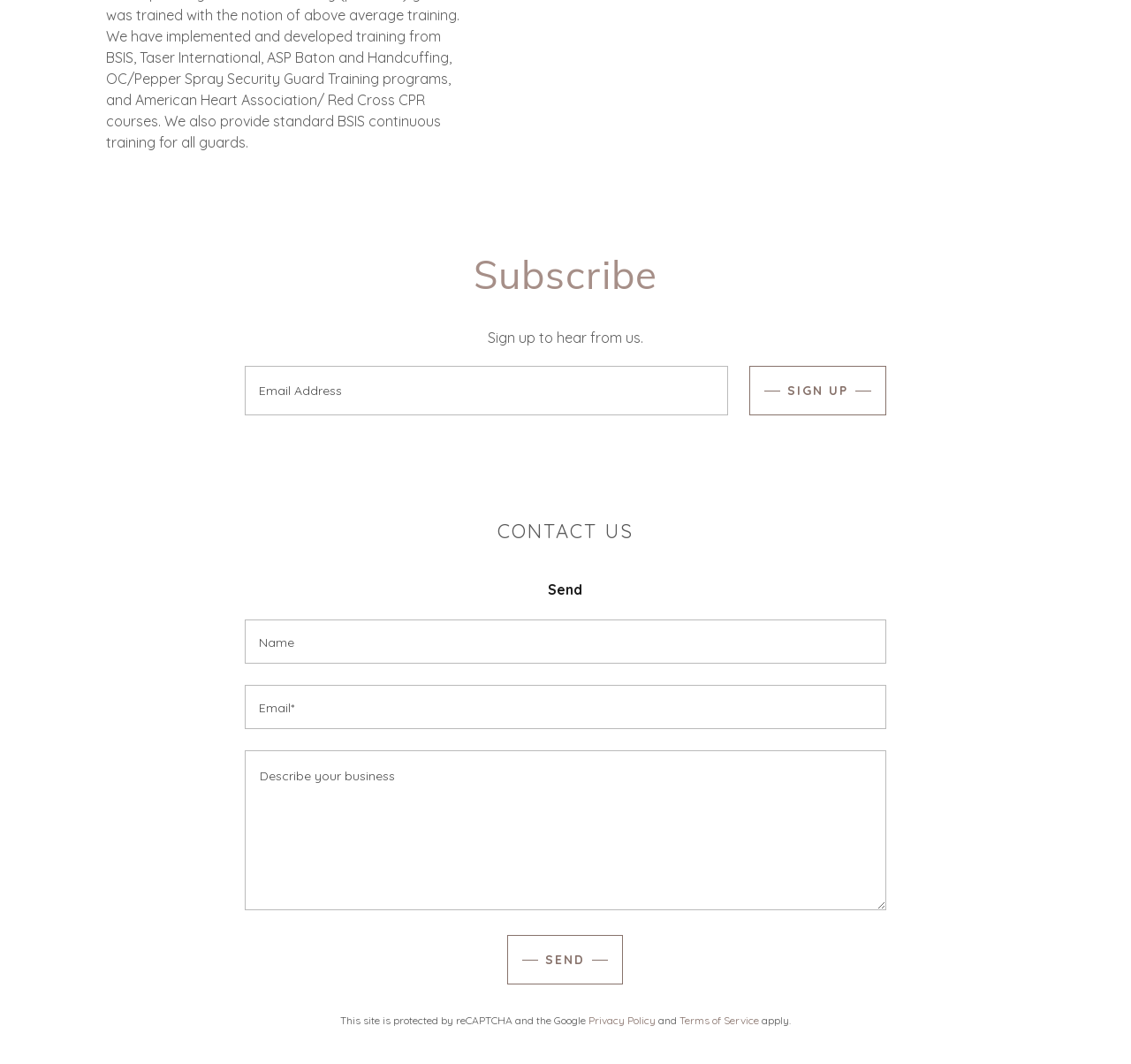Please locate the bounding box coordinates of the element that should be clicked to achieve the given instruction: "Enter email address".

[0.217, 0.344, 0.643, 0.391]